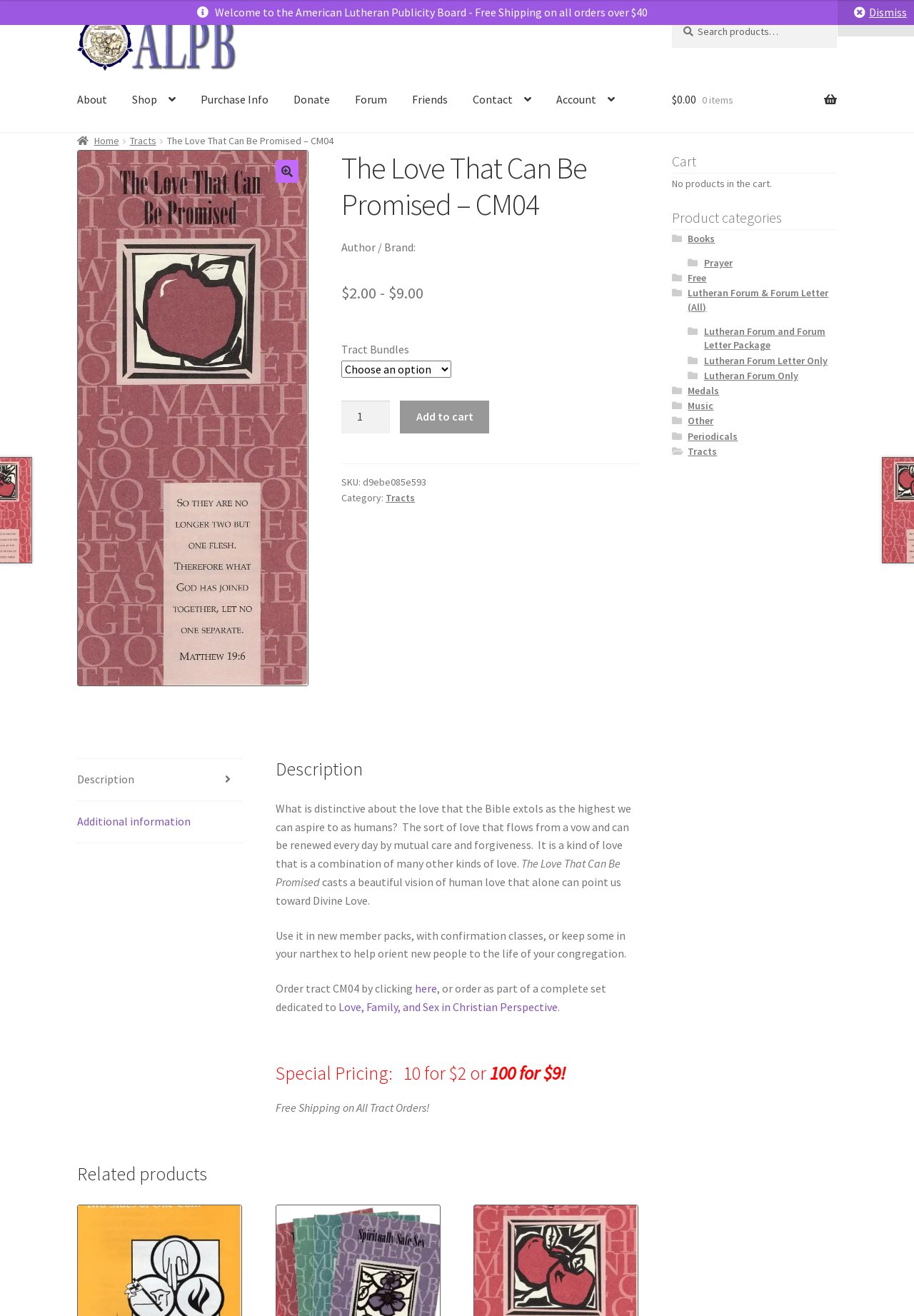Please find the bounding box for the UI element described by: "Tracts".

[0.142, 0.102, 0.171, 0.112]